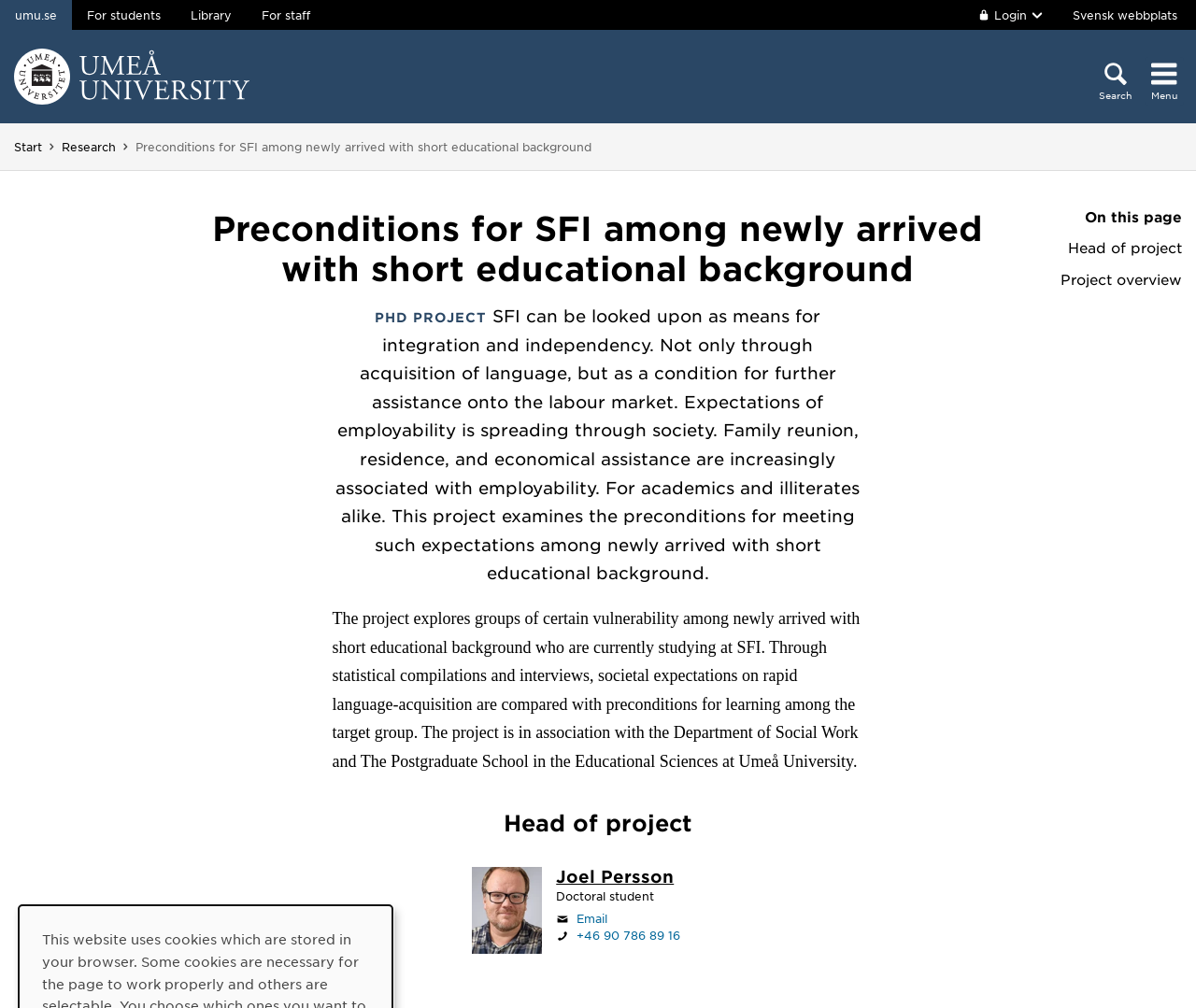Find the bounding box of the web element that fits this description: "+46 90 786 89 16".

[0.482, 0.921, 0.569, 0.935]